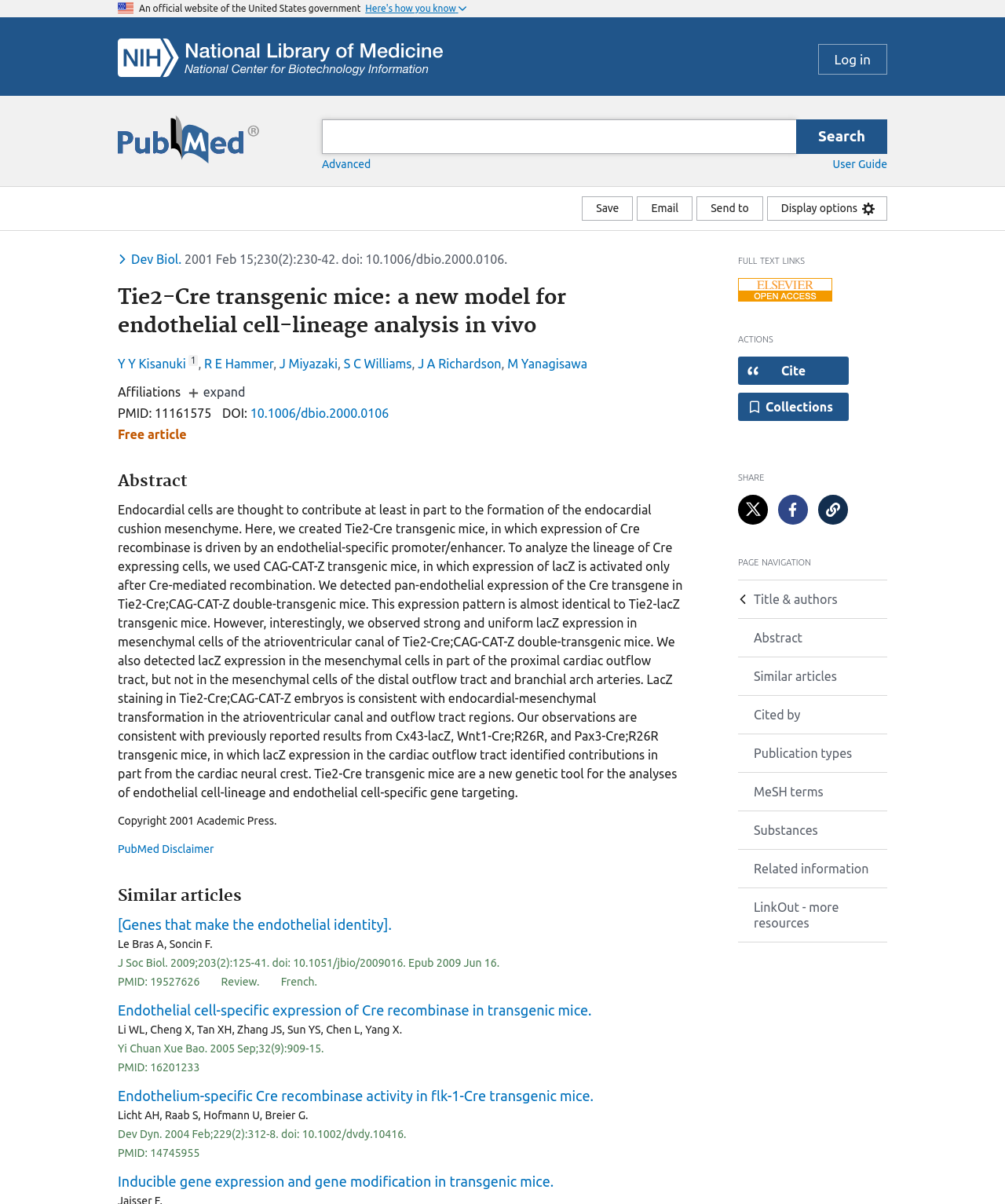Please provide a brief answer to the question using only one word or phrase: 
What is the journal name of the article?

Dev Biol